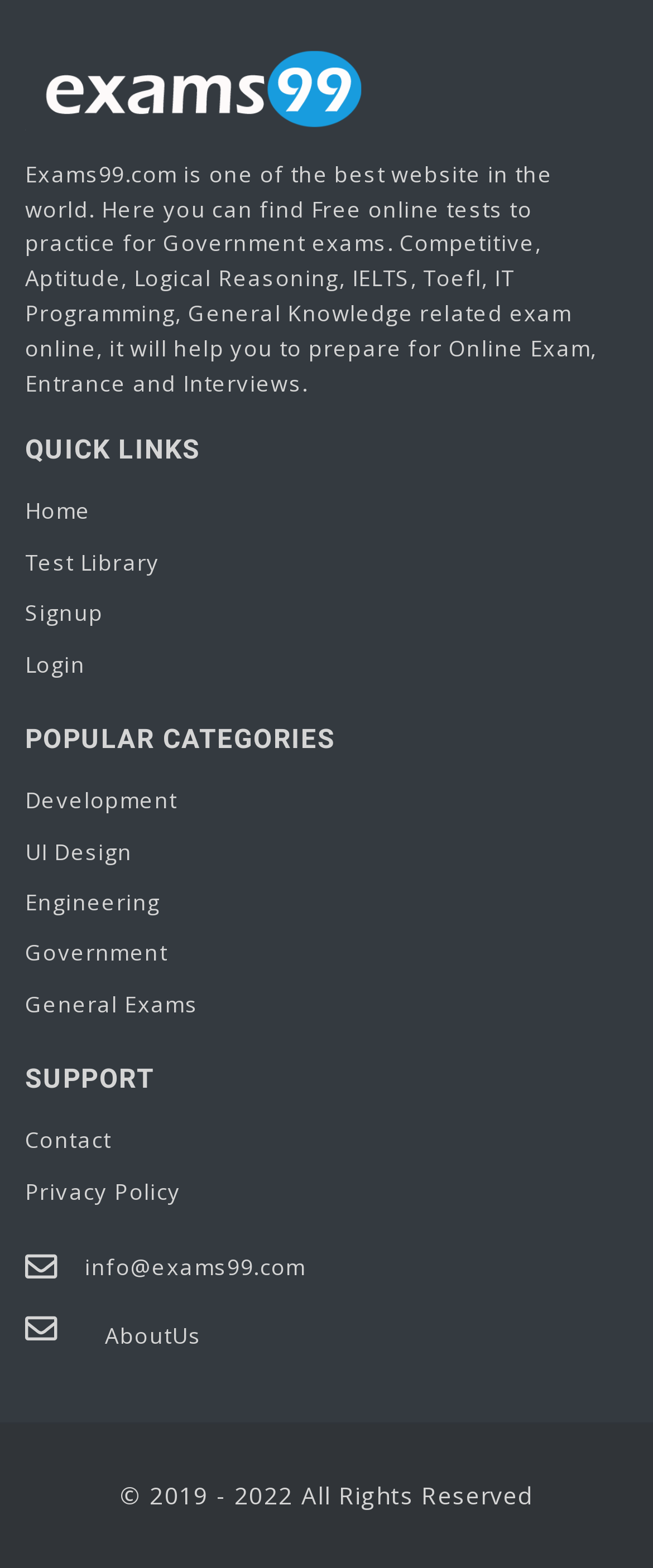Identify the bounding box coordinates of the element to click to follow this instruction: 'browse Test Library'. Ensure the coordinates are four float values between 0 and 1, provided as [left, top, right, bottom].

[0.038, 0.343, 0.962, 0.375]